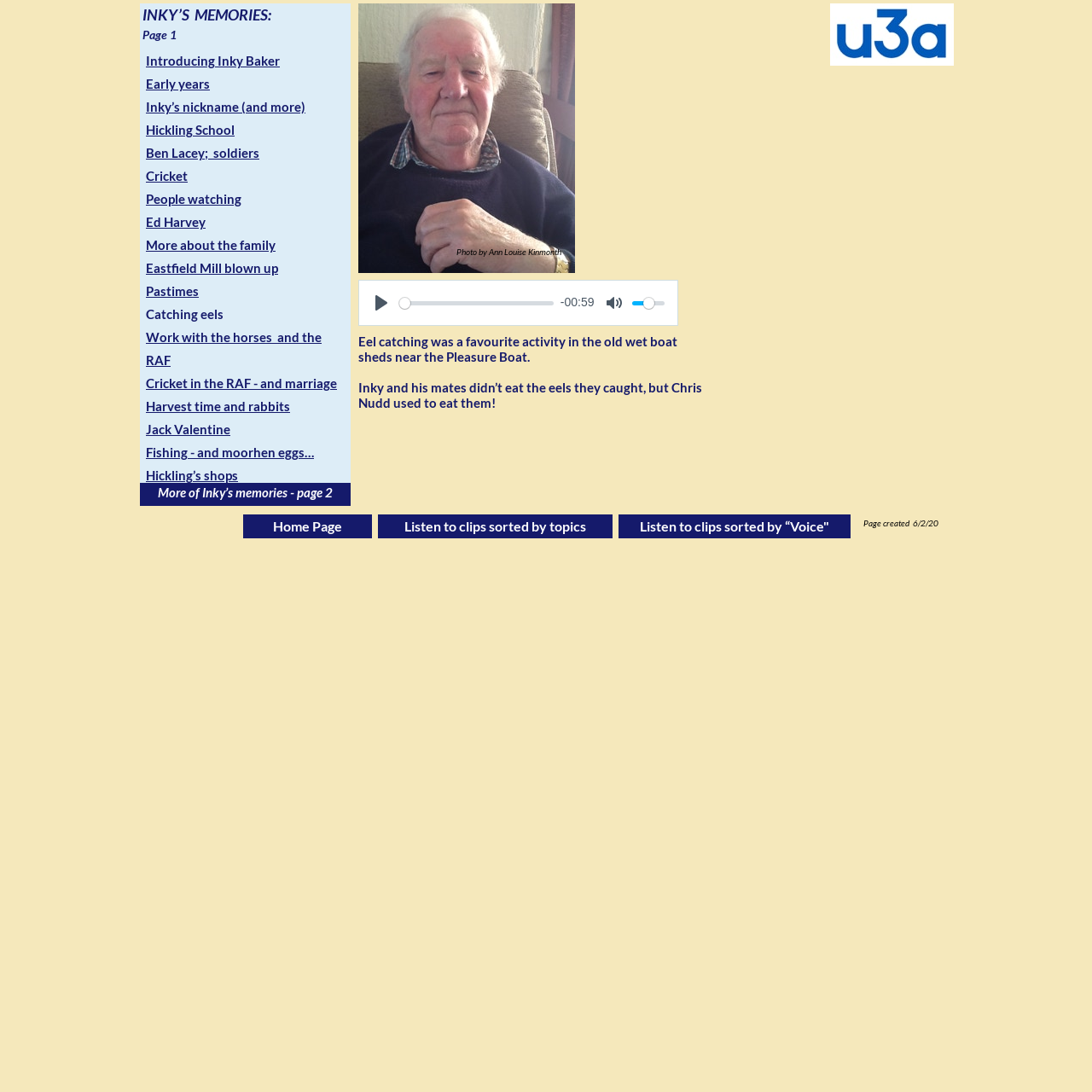Respond concisely with one word or phrase to the following query:
What is the nickname of Inky Baker?

Inky